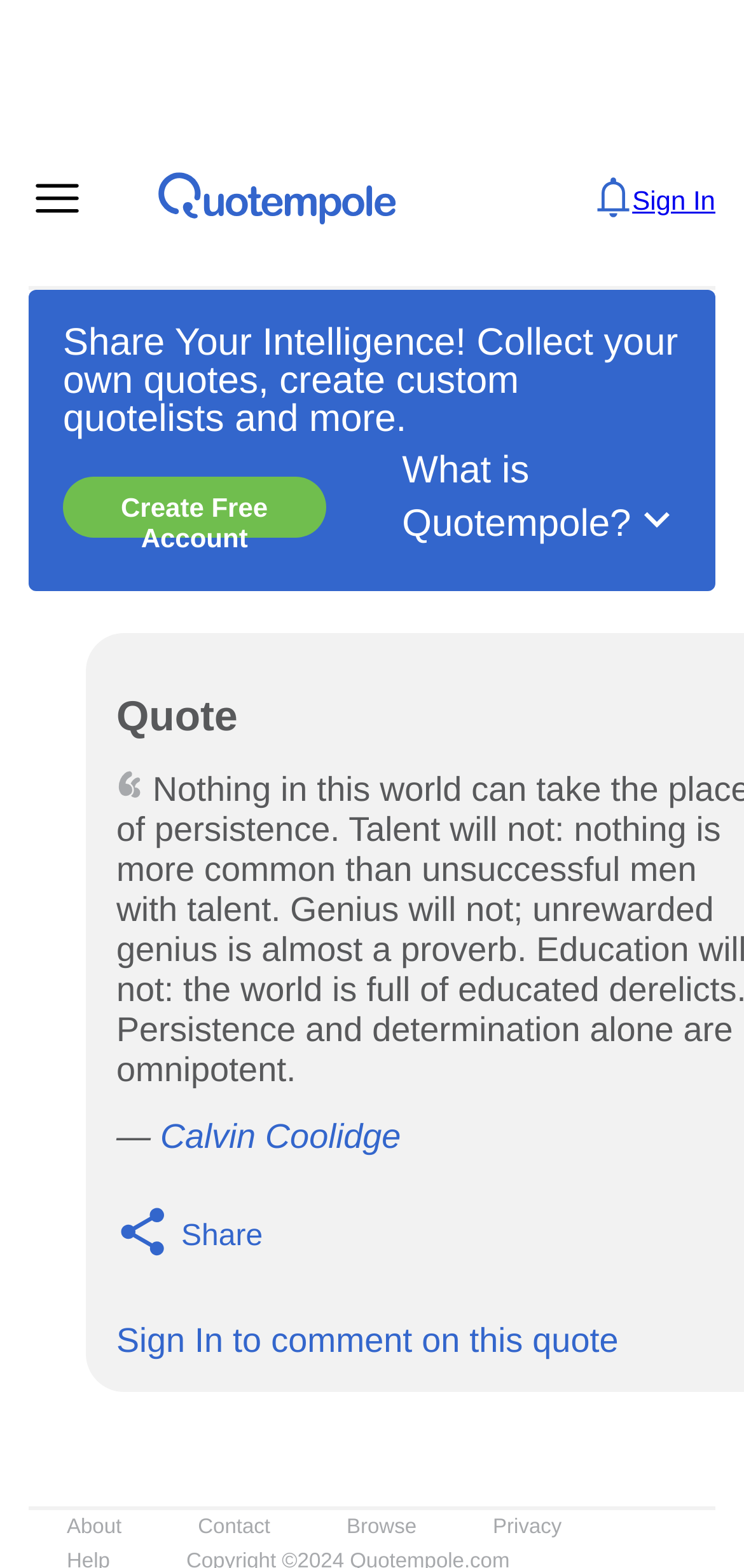Identify the bounding box of the UI component described as: "Sign In".

[0.85, 0.118, 0.962, 0.137]